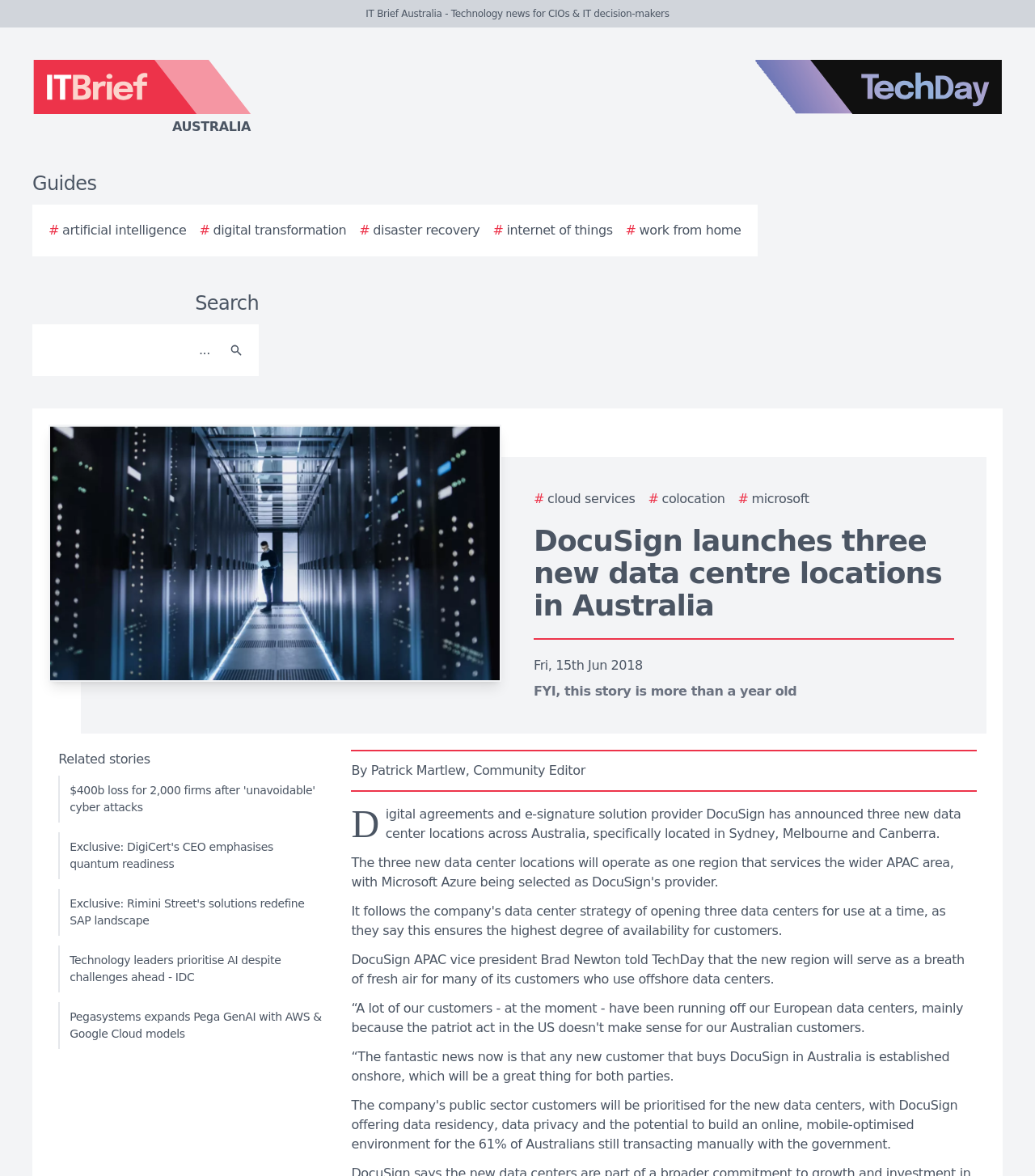Examine the image carefully and respond to the question with a detailed answer: 
What is the name of the vice president of DocuSign APAC?

The answer can be found in the text of the webpage, which states 'DocuSign APAC vice president Brad Newton told TechDay...'. This indicates that Brad Newton is the vice president of DocuSign APAC.